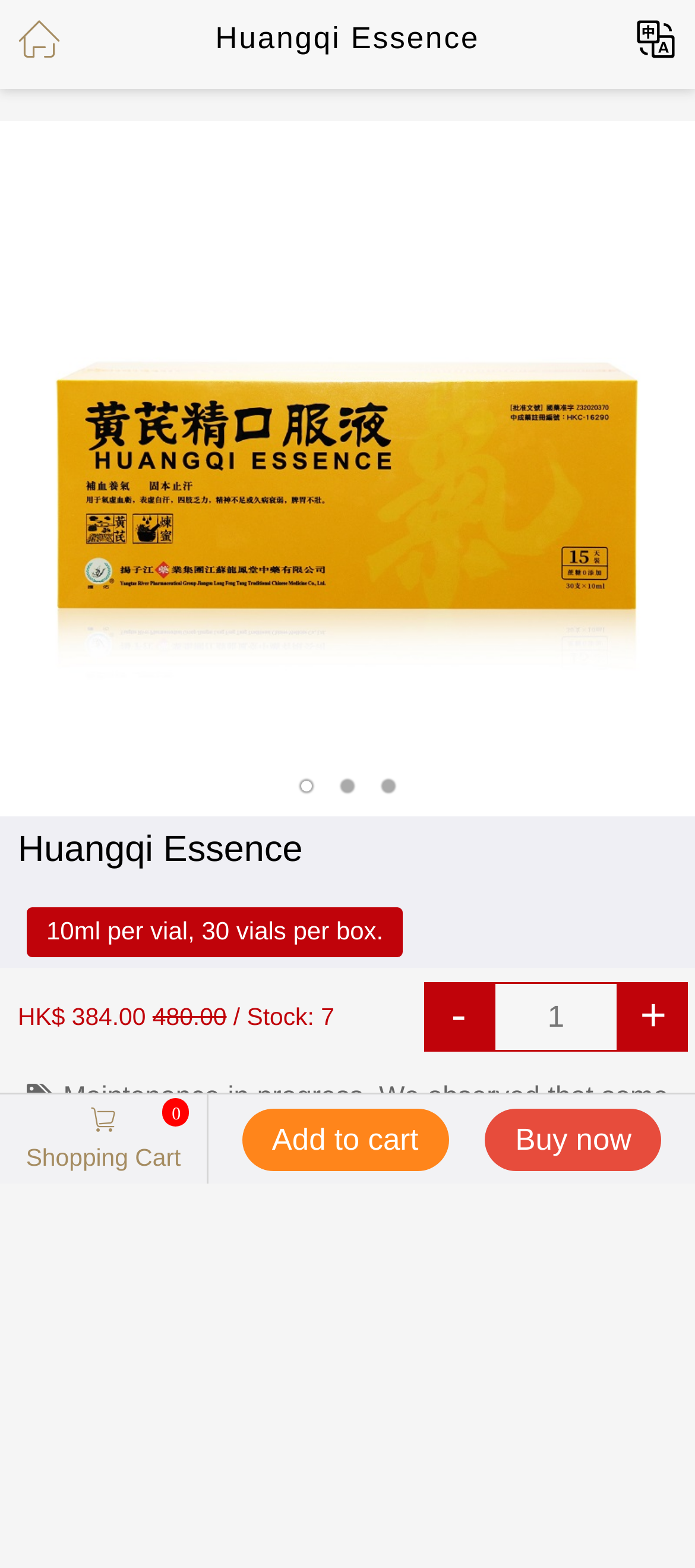Elaborate on the different components and information displayed on the webpage.

This webpage is about a product called "Huangqi Essence" from BEIJING TONG REN TANG CHINESE MEDICINE CO.,LTD. At the top left corner, there is a link with an icon. Next to it, there is a heading with the product name "Huangqi Essence". Below the heading, there is a large image that takes up most of the width of the page.

On the right side of the image, there is a section with product information. It starts with a static text "Huangqi Essence" followed by a button describing the product details, "10ml per vial, 30 vials per box." Below the button, there is a price section with a static text "HK$" and a price "384.00". There is also a strikethrough text "480.00" indicating a discounted price. Next to the price, there is a stock indicator showing "7" in stock.

Below the price section, there is a quantity input field with a minus button on the left and a plus button on the right. There are three paragraphs of text below the input field, describing some maintenance issues with PayPal payments, a notice about delivery addresses, and a shipping policy.

At the bottom of the page, there are three buttons: a shopping cart link with an icon, an "Add to cart" button, and a "Buy now" button.